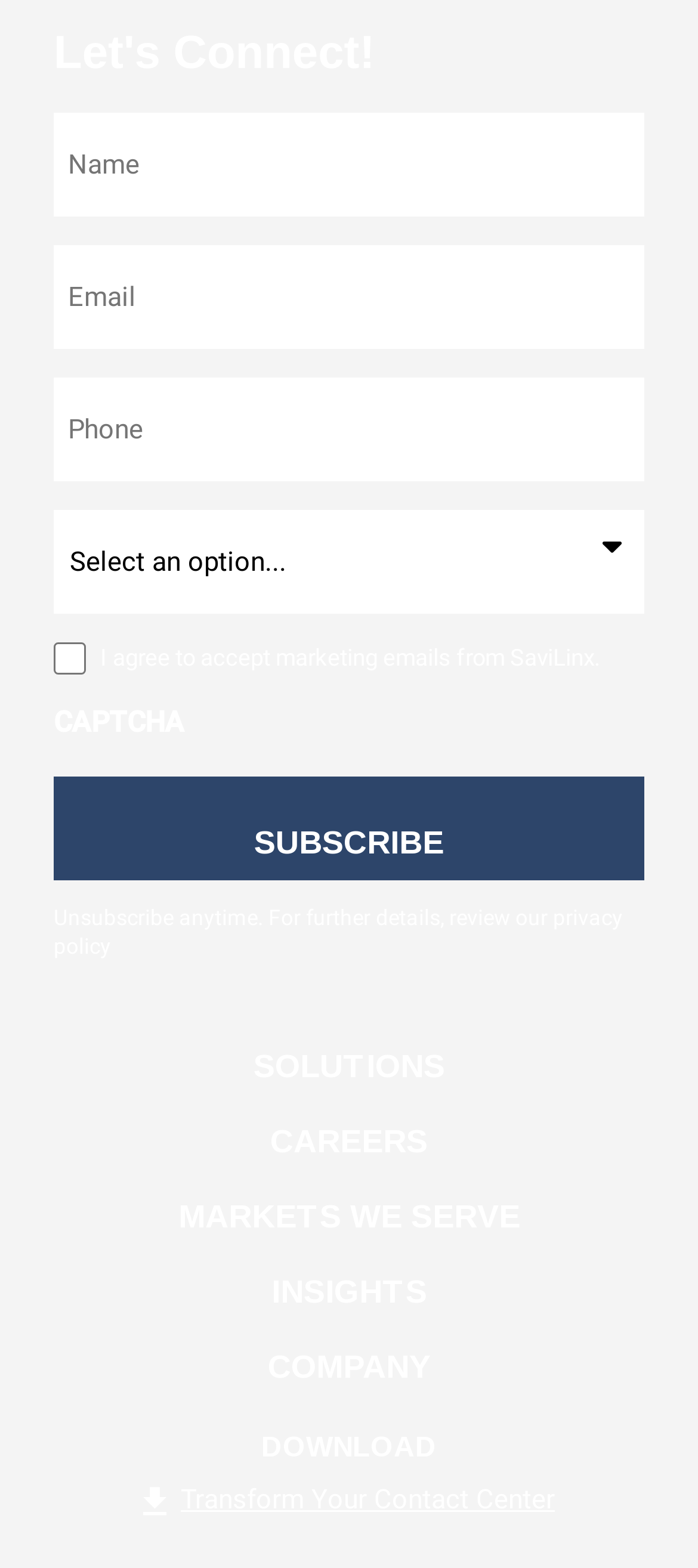Locate the bounding box coordinates of the region to be clicked to comply with the following instruction: "Enter your name". The coordinates must be four float numbers between 0 and 1, in the form [left, top, right, bottom].

[0.077, 0.072, 0.923, 0.138]